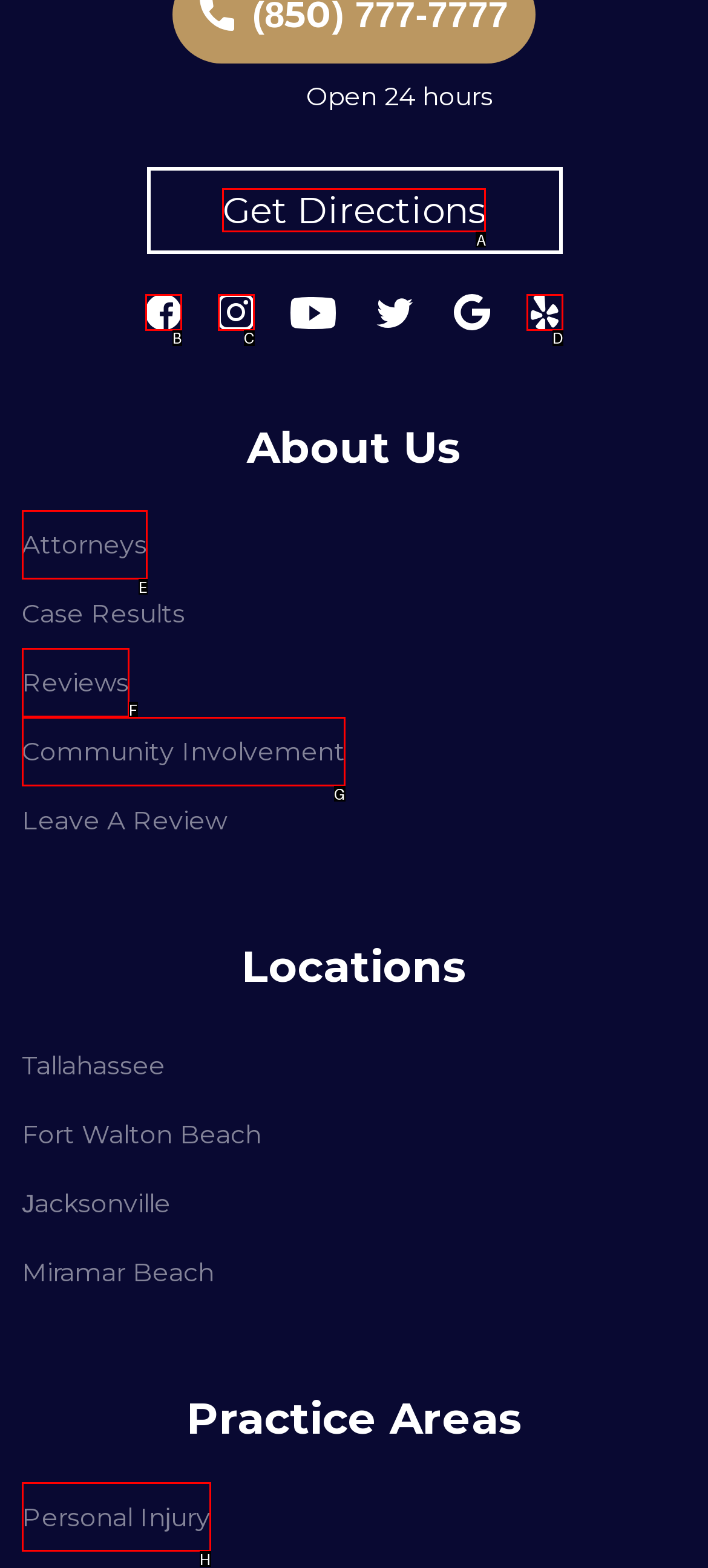Identify the correct UI element to click for this instruction: Get directions to the location
Respond with the appropriate option's letter from the provided choices directly.

A